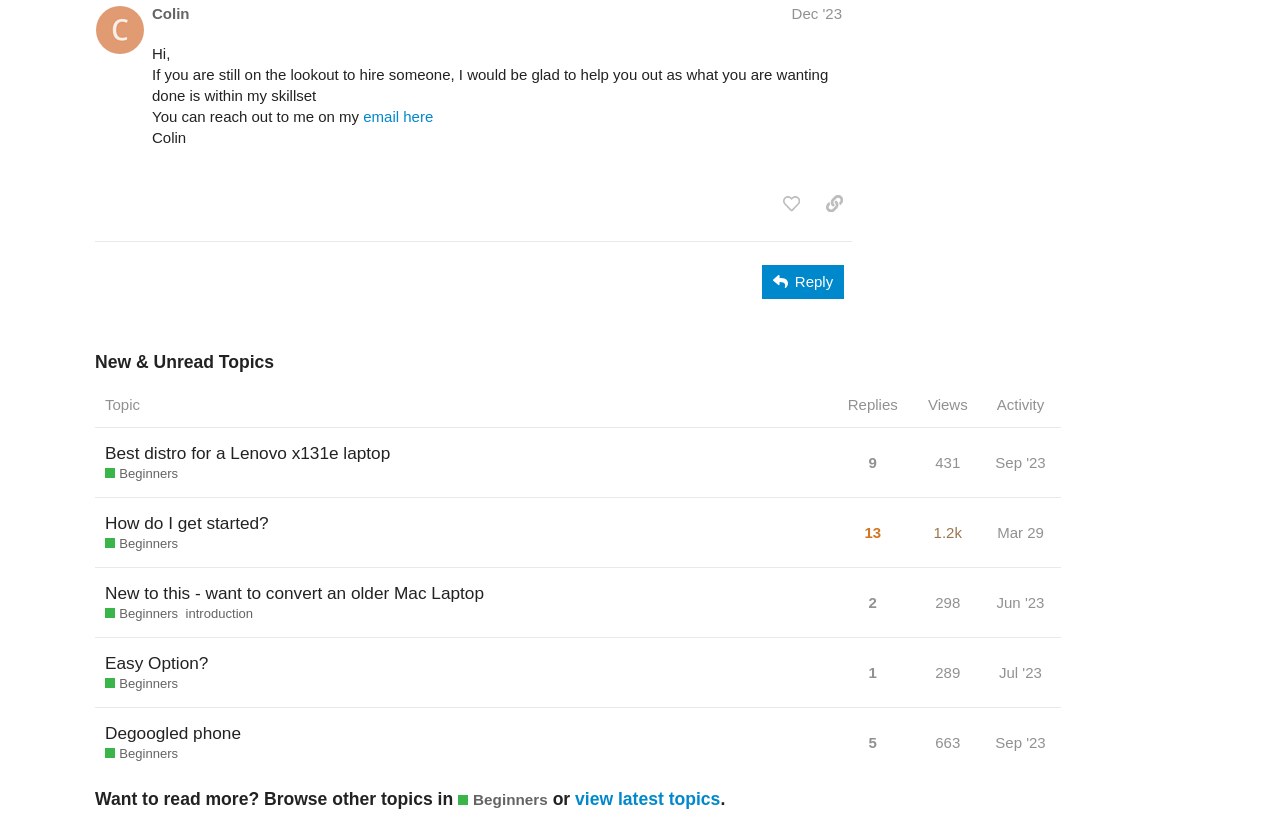Based on the element description Degoogled phone, identify the bounding box of the UI element in the given webpage screenshot. The coordinates should be in the format (top-left x, top-left y, bottom-right x, bottom-right y) and must be between 0 and 1.

[0.082, 0.849, 0.188, 0.909]